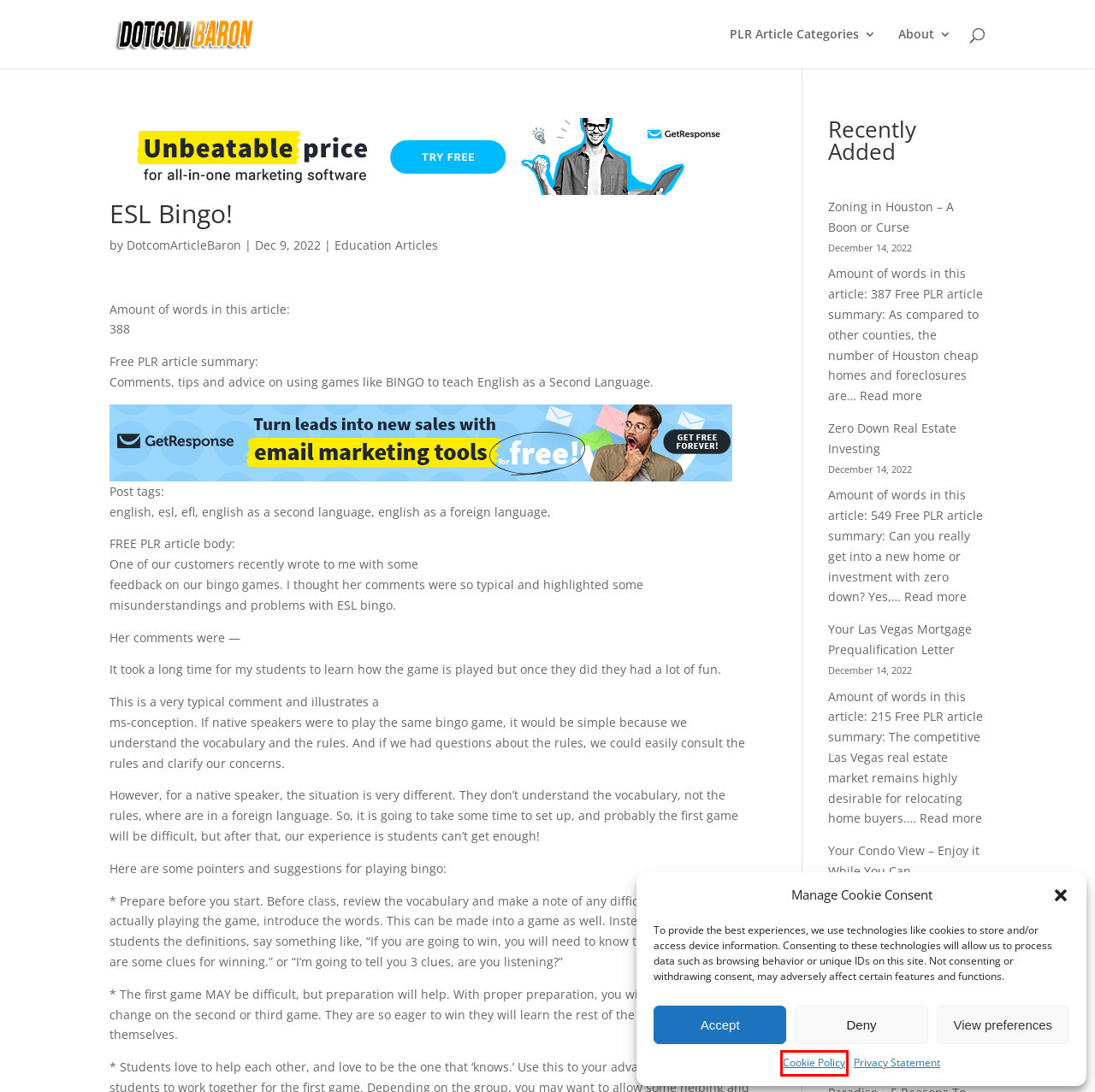You are given a screenshot of a webpage with a red bounding box around an element. Choose the most fitting webpage description for the page that appears after clicking the element within the red bounding box. Here are the candidates:
A. Powerful Email Marketing Features | GetResponse
B. Your Condo View – Enjoy it While You Can - Free PLR Article Directory
C. Zoning in Houston – A Boon or Curse - Free PLR Article Directory
D. Latest Free PLR Articles - Free PLR Article Directory
E. Cookie Policy (EU) - Free PLR Article Directory
F. Email Marketing | Software & Solutions
G. DotcomArticleBaron, Author at Free PLR Article Directory
H. Zero Down Real Estate Investing - Free PLR Article Directory

E